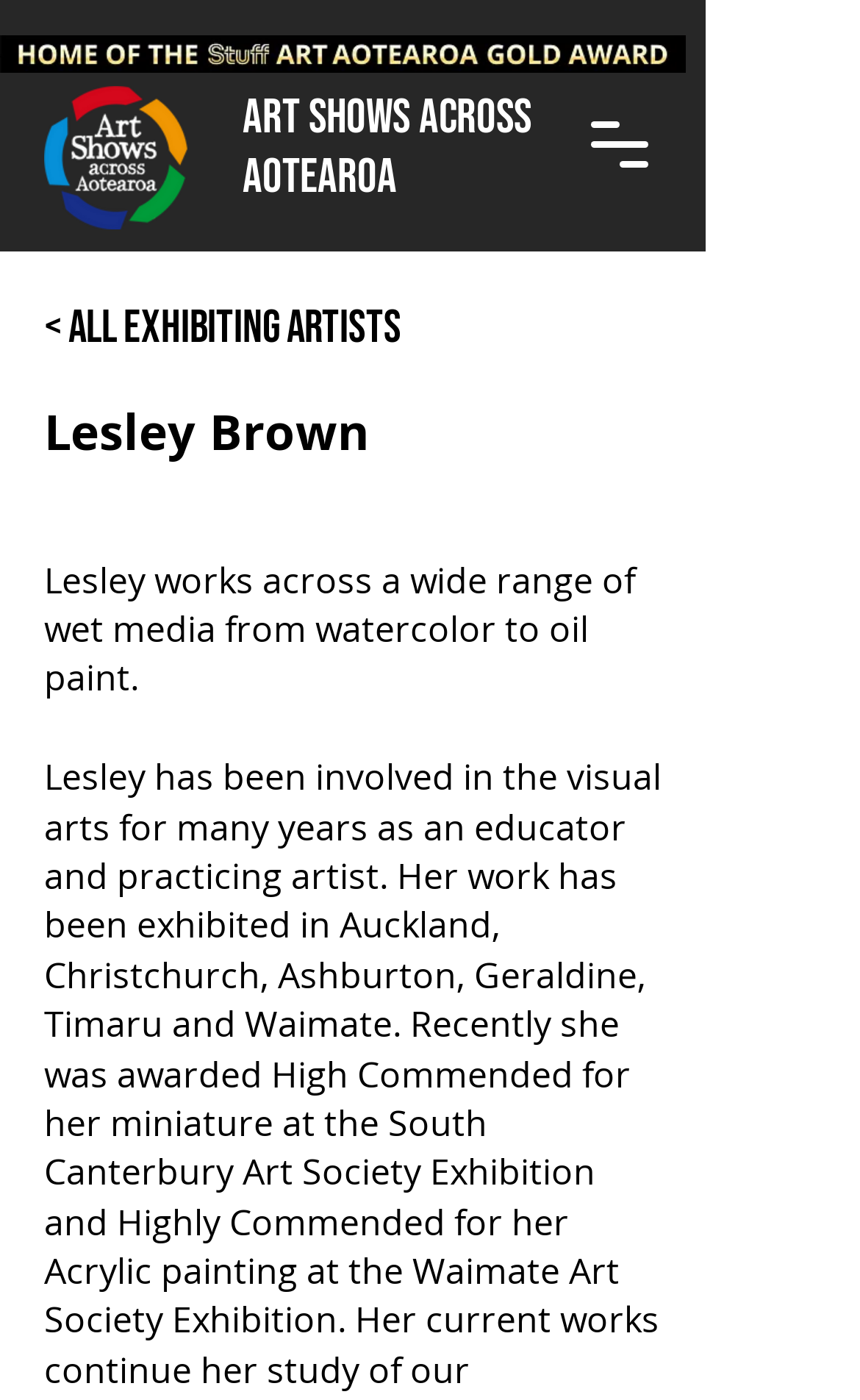Respond to the following question with a brief word or phrase:
What is the name of the artist?

Lesley Brown